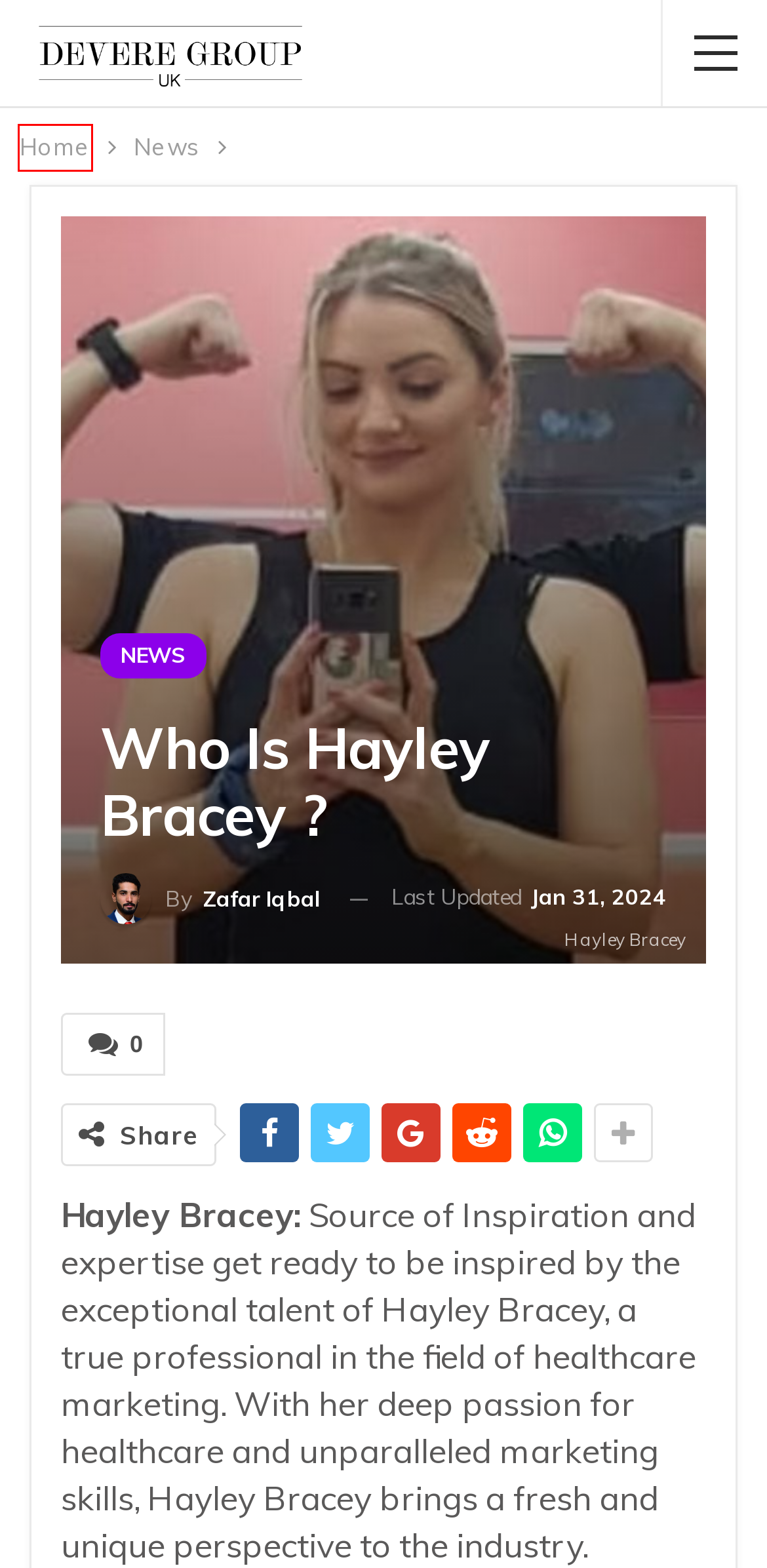Given a webpage screenshot with a red bounding box around a UI element, choose the webpage description that best matches the new webpage after clicking the element within the bounding box. Here are the candidates:
A. TALLYMAN AXIS: REVOLUTIONISING FINANCIAL MANAGEMENT IN INDIA | Deveregroup.co.uk
B. Technorozen: A Versatile Platform for Diverse Content | Deveregroup.co.uk
C. Exploring the Legacy of Jivabhai Ambalal Patel | Deveregroup.co.uk
D. News Archives | Devere Group
E. Write For us: | Devere Group
F. Devere Group | Devereproup.co.uk
G. Exercise Archives | Devere Group
H. Zafar Iqbal, Author at Devere Group

F